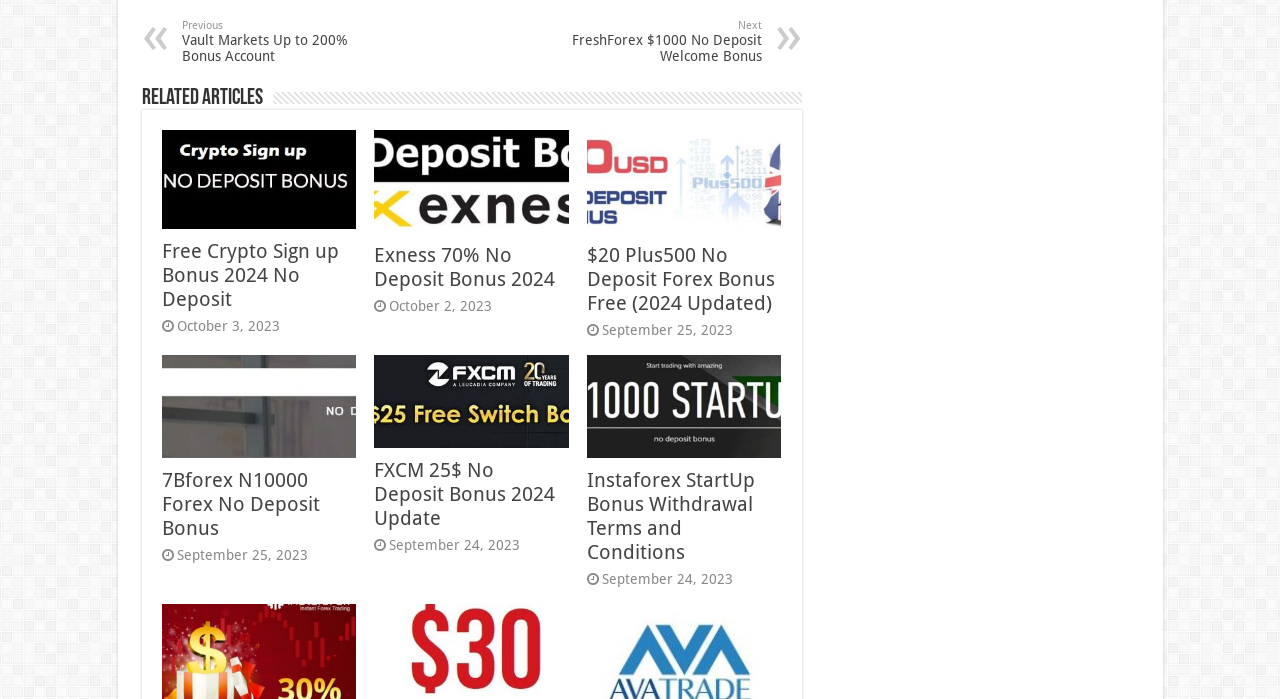What type of bonuses are listed on this webpage?
Answer the question with a single word or phrase, referring to the image.

No Deposit Bonuses